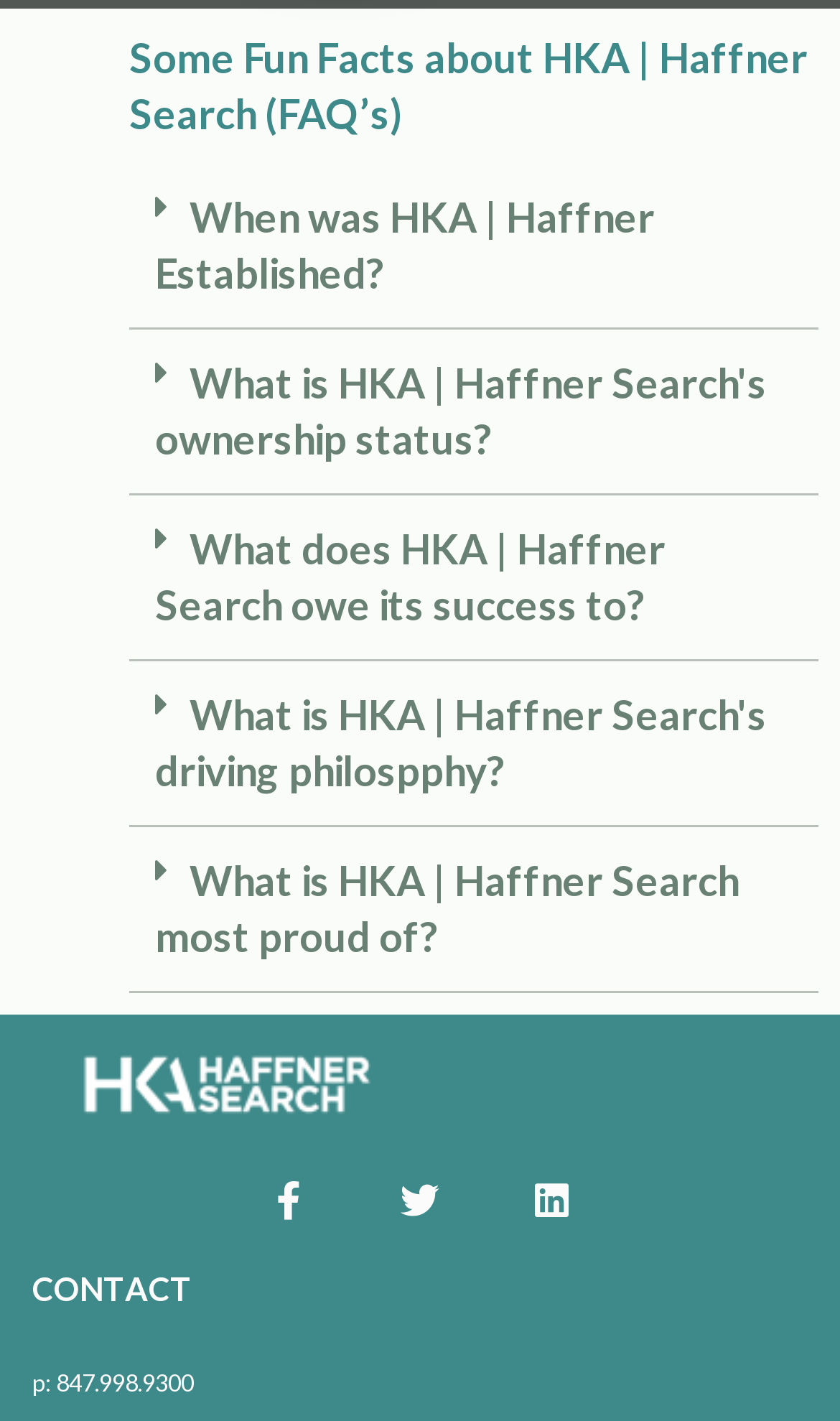How many social media links are there?
Please provide a detailed and thorough answer to the question.

I found the social media links section at the bottom of the webpage, which includes links to Facebook, Twitter, and Linkedin. There are 3 social media links in total.